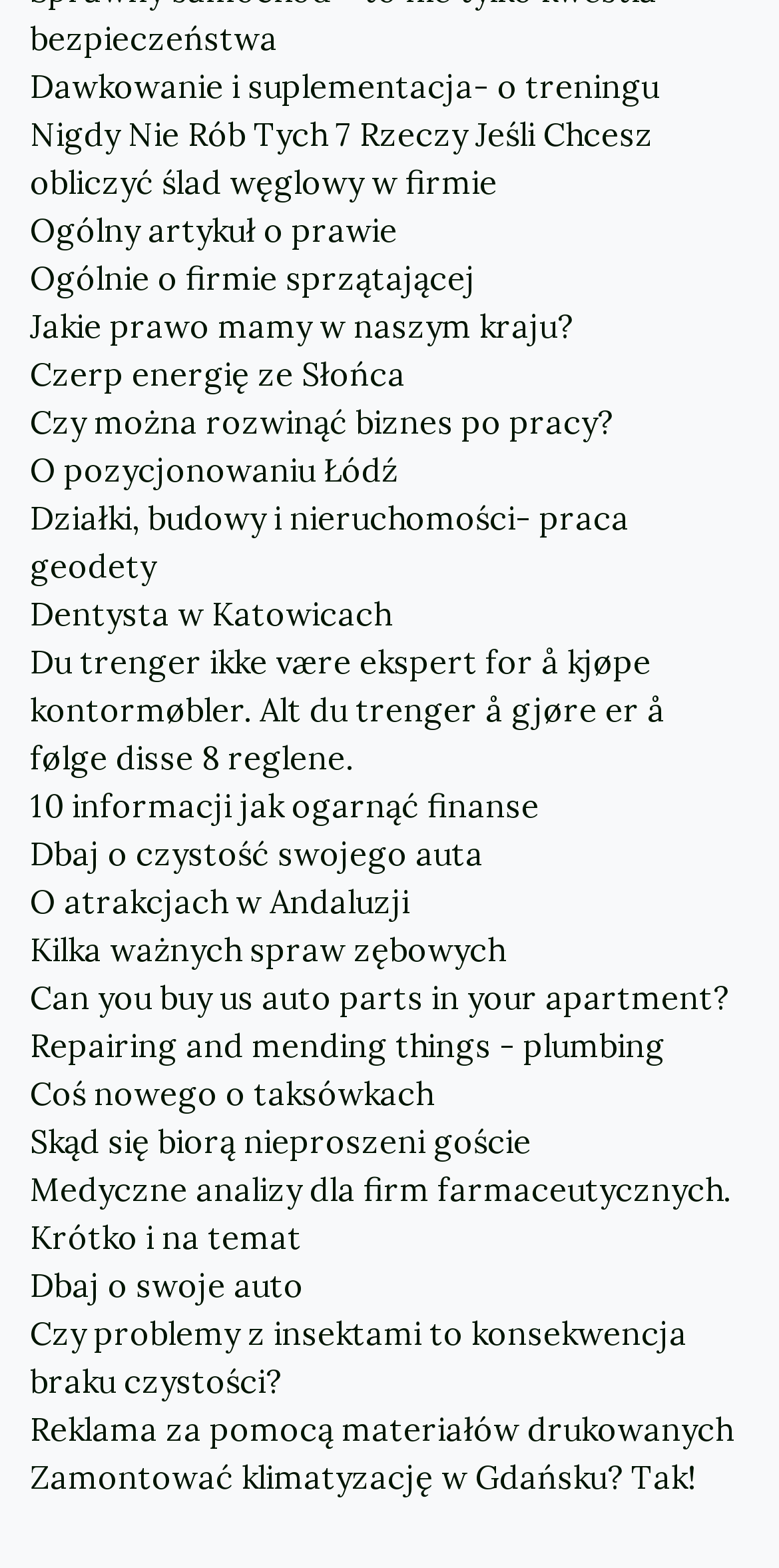Specify the bounding box coordinates of the region I need to click to perform the following instruction: "Learn about dental care in Katowice". The coordinates must be four float numbers in the range of 0 to 1, i.e., [left, top, right, bottom].

[0.038, 0.376, 0.962, 0.407]